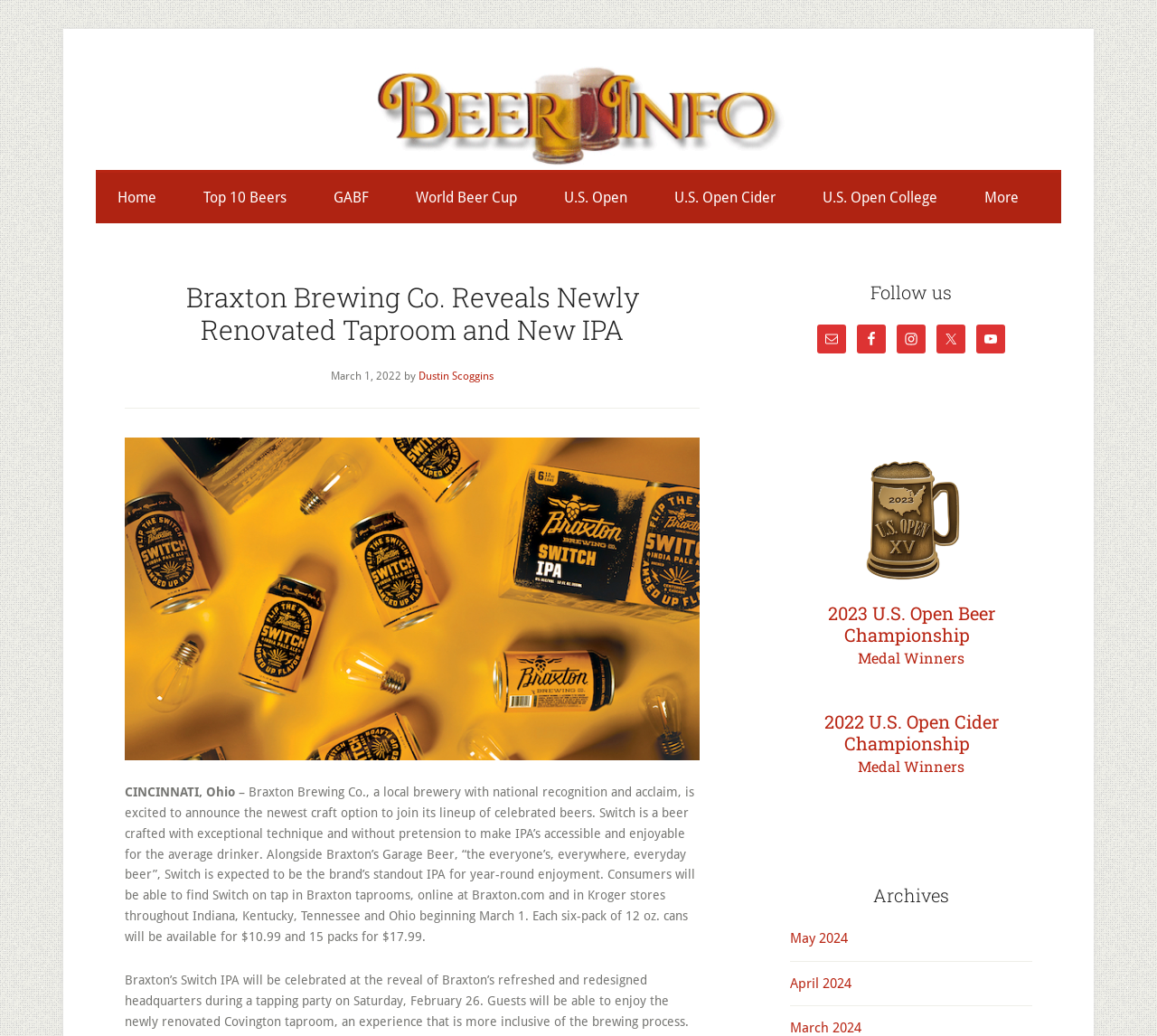Identify the bounding box coordinates for the element that needs to be clicked to fulfill this instruction: "Follow Braxton Brewing Co. on Facebook". Provide the coordinates in the format of four float numbers between 0 and 1: [left, top, right, bottom].

[0.741, 0.313, 0.766, 0.341]